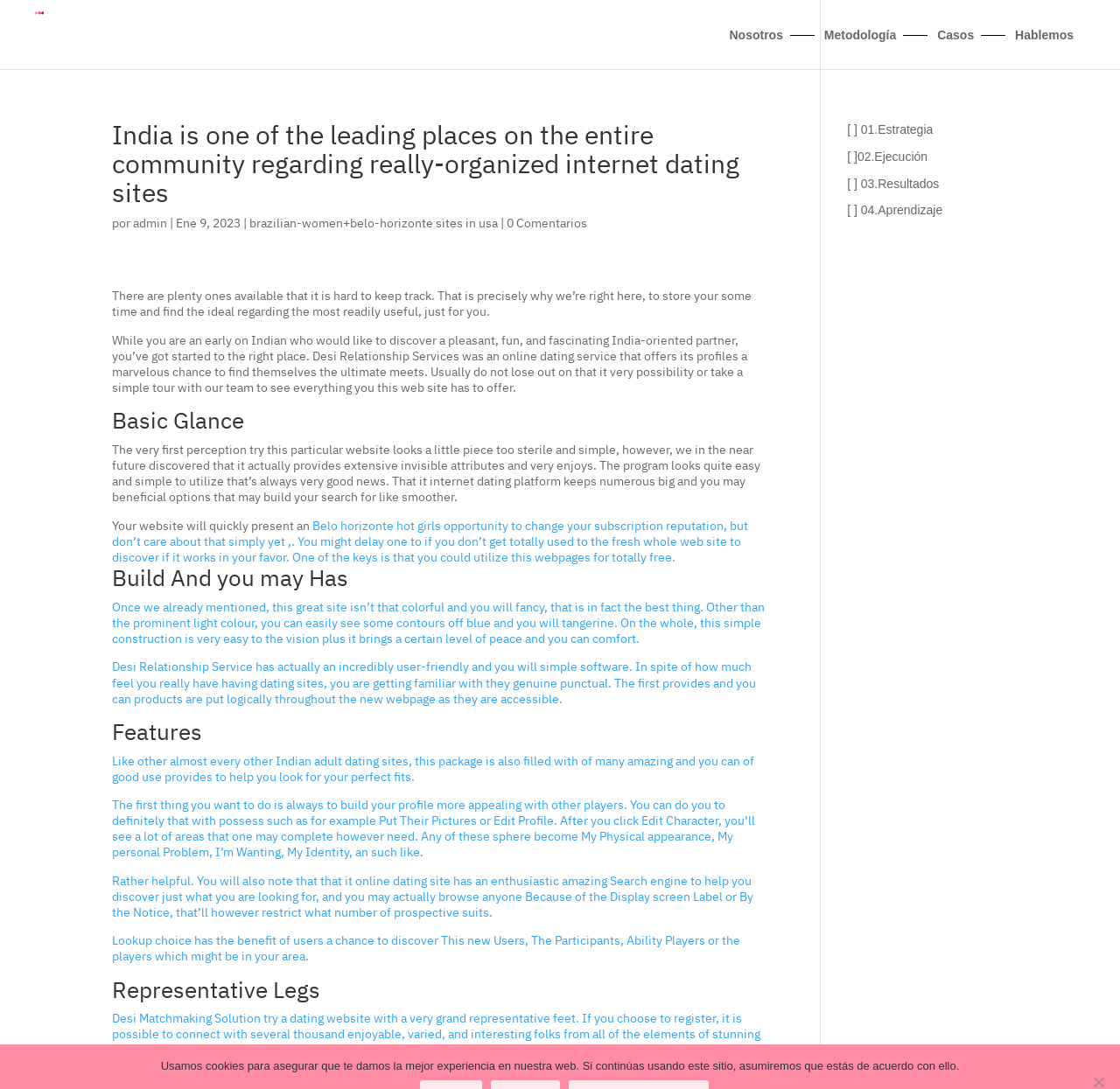What is the tone of the website?
Look at the screenshot and provide an in-depth answer.

I inferred the tone of the website by reading the text on the webpage, specifically the sentences 'Do not lose out on that it very possibility or take a simple tour with our team to see everything you this web site has to offer.' and 'The program looks quite easy and simple to utilize that’s always very good news.' which suggest a friendly and helpful tone.